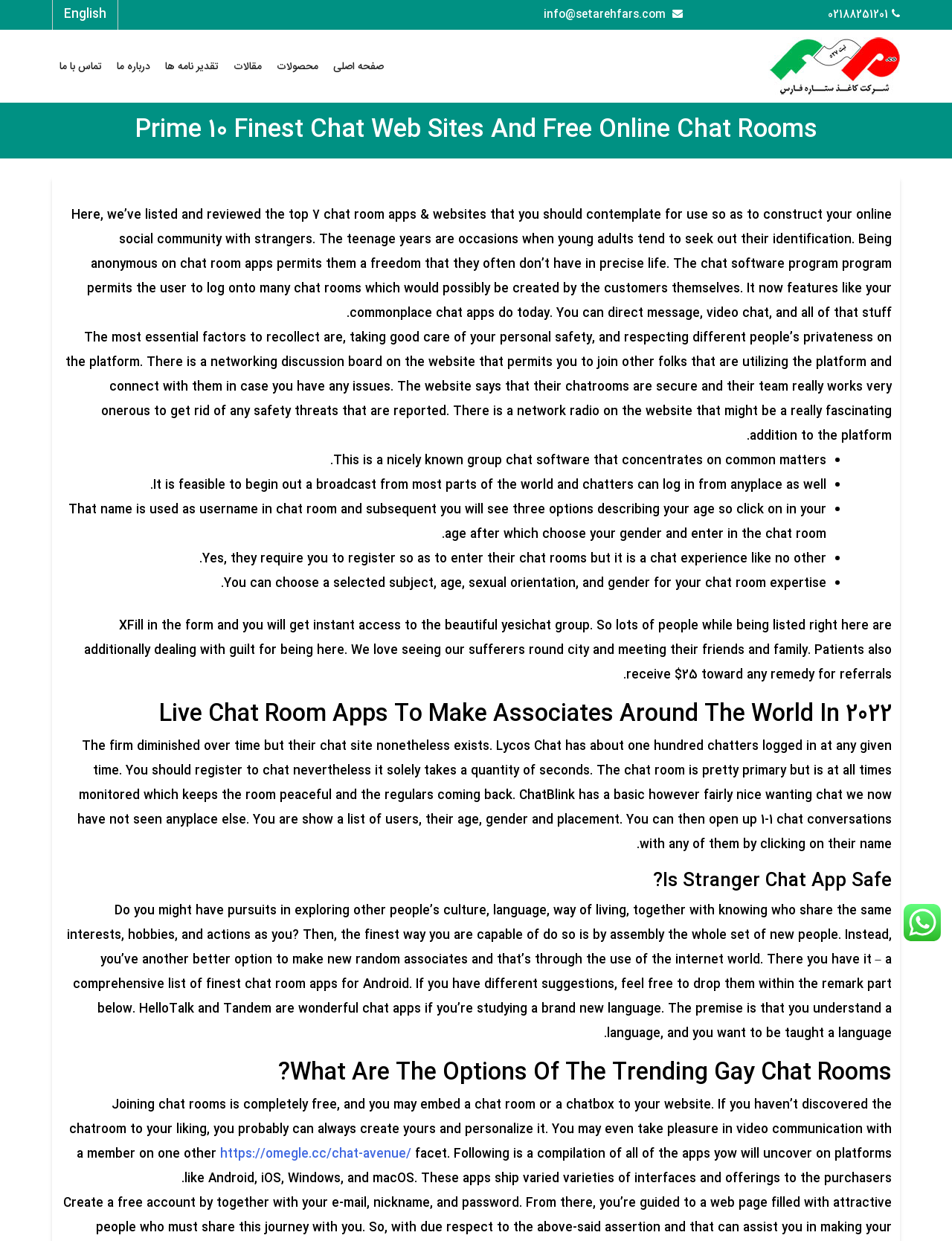Identify the bounding box of the UI element described as follows: "درباره ما". Provide the coordinates as four float numbers in the range of 0 to 1 [left, top, right, bottom].

[0.115, 0.042, 0.166, 0.066]